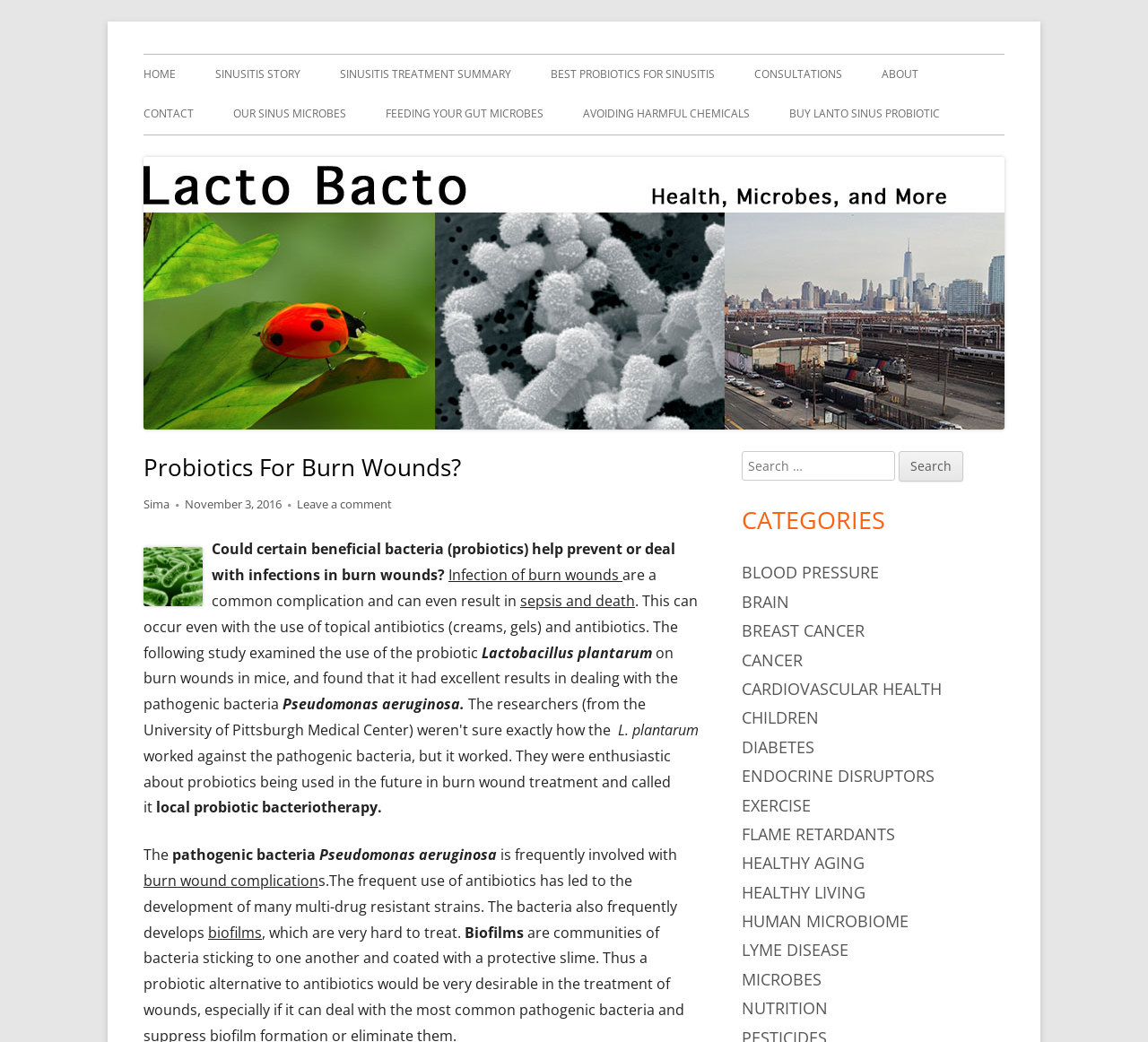Generate a thorough description of the webpage.

The webpage is about probiotics for burn wounds, specifically discussing the potential benefits of using probiotics to prevent or treat infections in burn wounds. At the top of the page, there is a navigation menu with links to various sections of the website, including "HOME", "SINUSITIS STORY", and "CONSULTATIONS". Below the navigation menu, there is a header section with a logo and a title "Probiotics For Burn Wounds?".

The main content of the page is divided into two columns. The left column contains the article's text, which discusses the use of probiotics in treating burn wounds. The text is divided into several paragraphs, with headings and subheadings. The article cites a study that found the probiotic Lactobacillus plantarum to be effective in dealing with pathogenic bacteria in burn wounds.

The right column contains a sidebar with several sections, including a search bar, a list of categories, and a section with links to other articles on the website. The categories section lists various health-related topics, such as "BLOOD PRESSURE", "BRAIN", and "CANCER". There are 15 links in total, each leading to a different article or section of the website.

At the top of the sidebar, there is a search bar with a button labeled "Search". Below the search bar, there is a section with a heading "CATEGORIES" and a list of links to various health-related topics. The links are arranged in a vertical list, with each link on a new line.

Overall, the webpage is focused on providing information about the potential benefits of using probiotics to treat burn wounds, with a clear and organized layout that makes it easy to navigate and find related information.